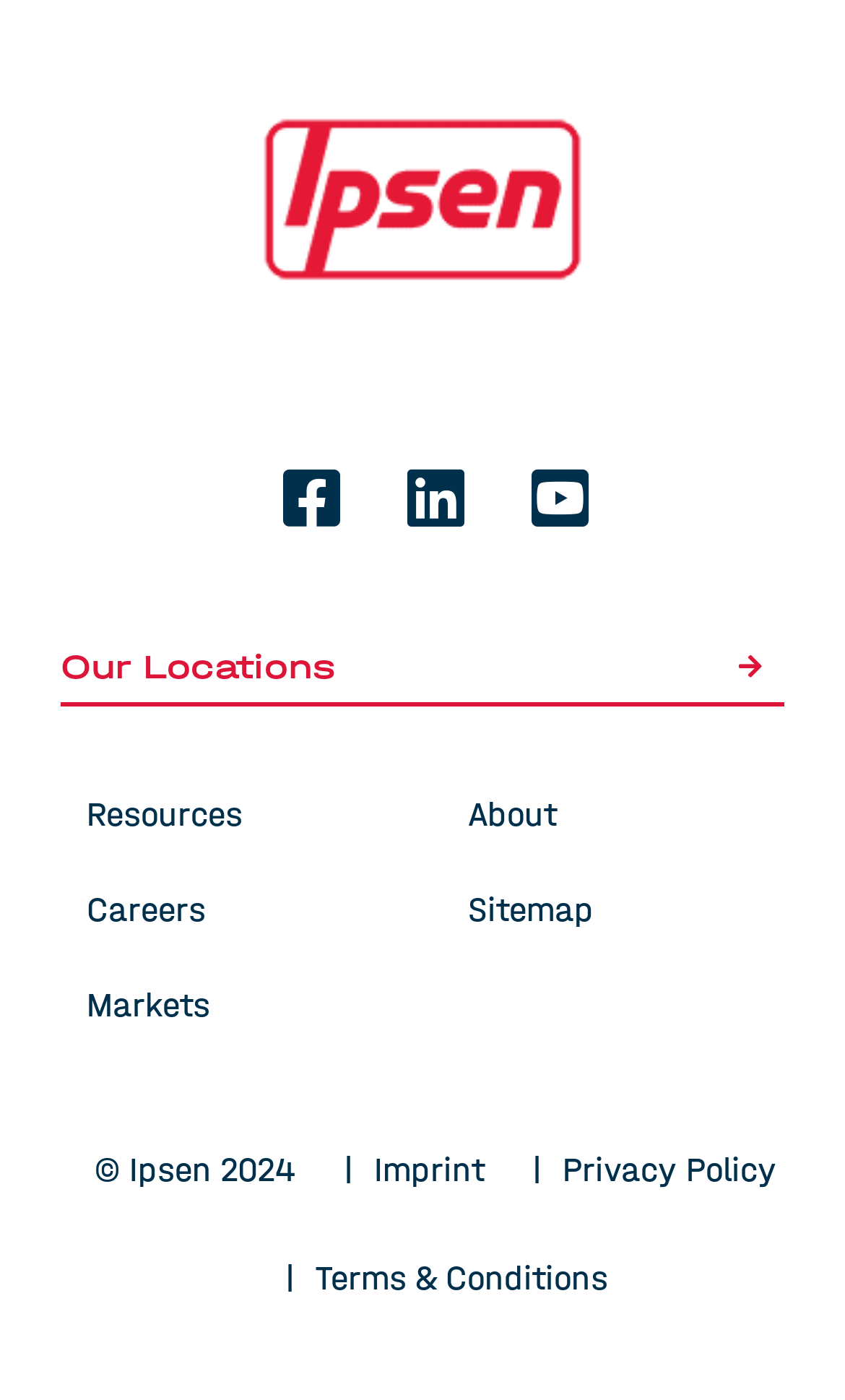Kindly determine the bounding box coordinates for the clickable area to achieve the given instruction: "Access resources".

[0.103, 0.554, 0.477, 0.61]